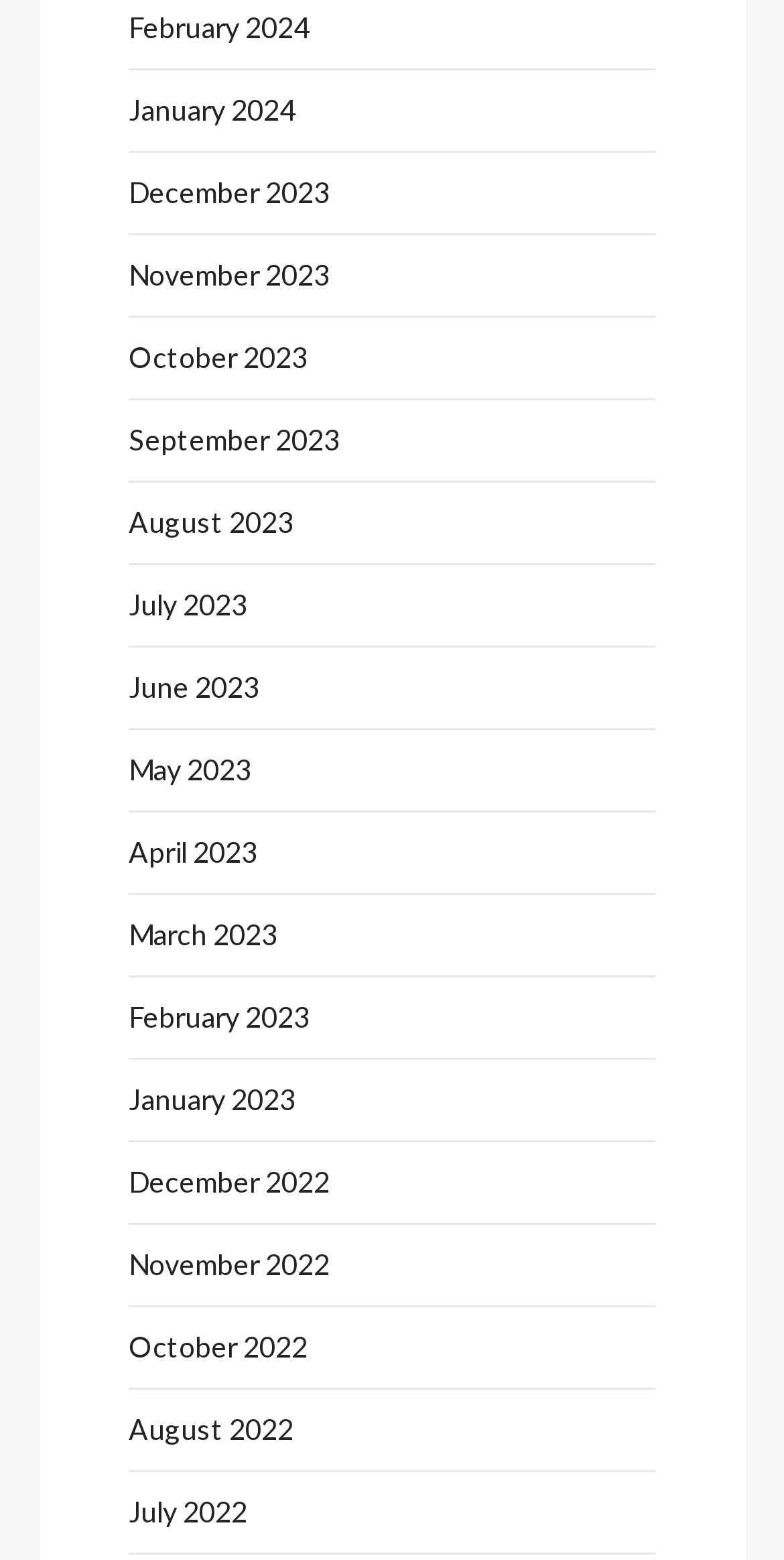Refer to the image and provide a thorough answer to this question:
How many months are listed in 2023?

I can count the number of links with '2023' in their text, and I find that there are 12 months listed in 2023, from 'January 2023' to 'December 2023'.